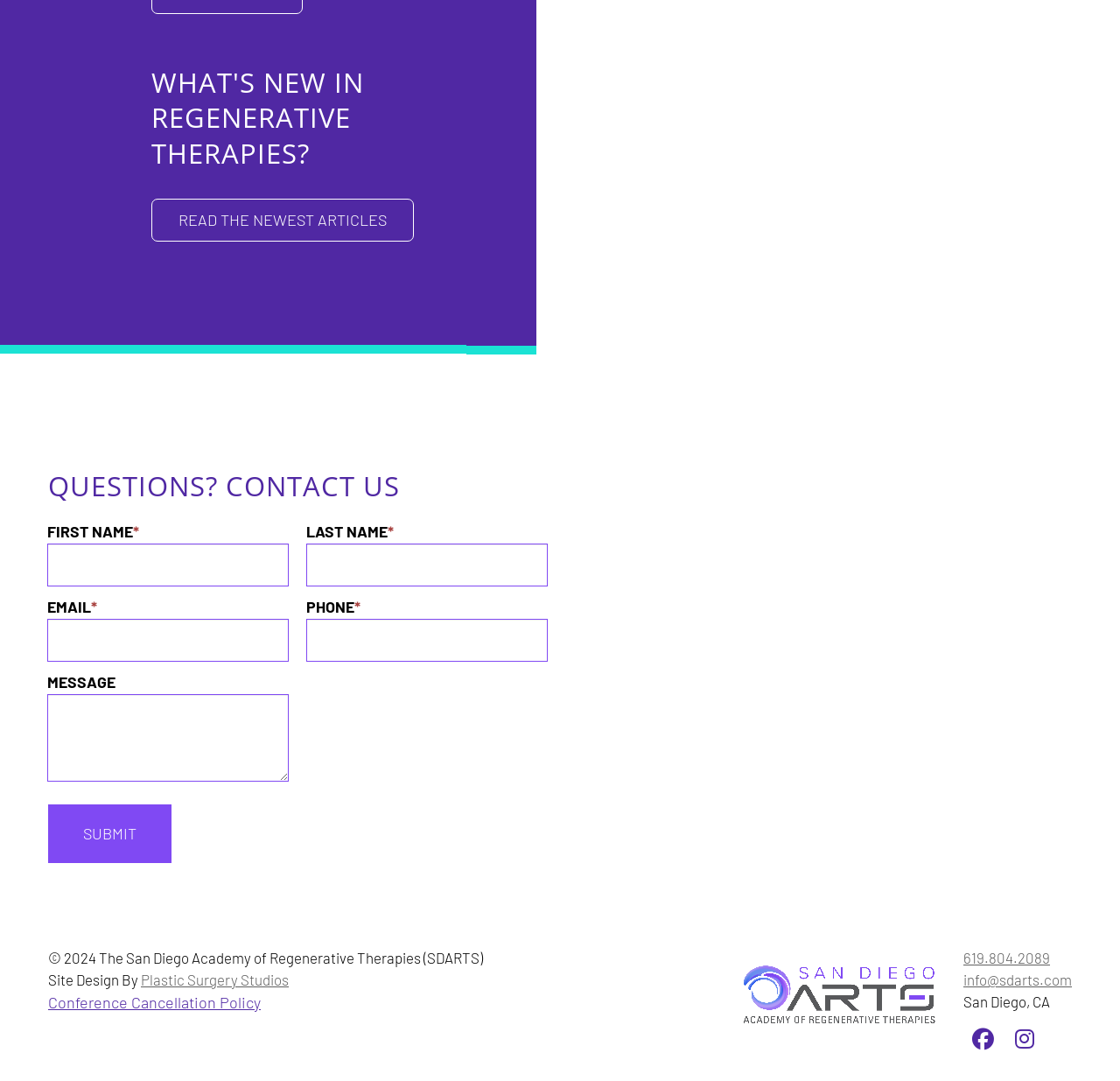Determine the bounding box coordinates of the region I should click to achieve the following instruction: "Enter your first name". Ensure the bounding box coordinates are four float numbers between 0 and 1, i.e., [left, top, right, bottom].

[0.042, 0.502, 0.258, 0.542]